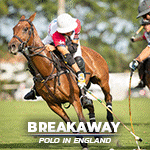Please give a one-word or short phrase response to the following question: 
What is the athlete wearing on their head?

white helmet